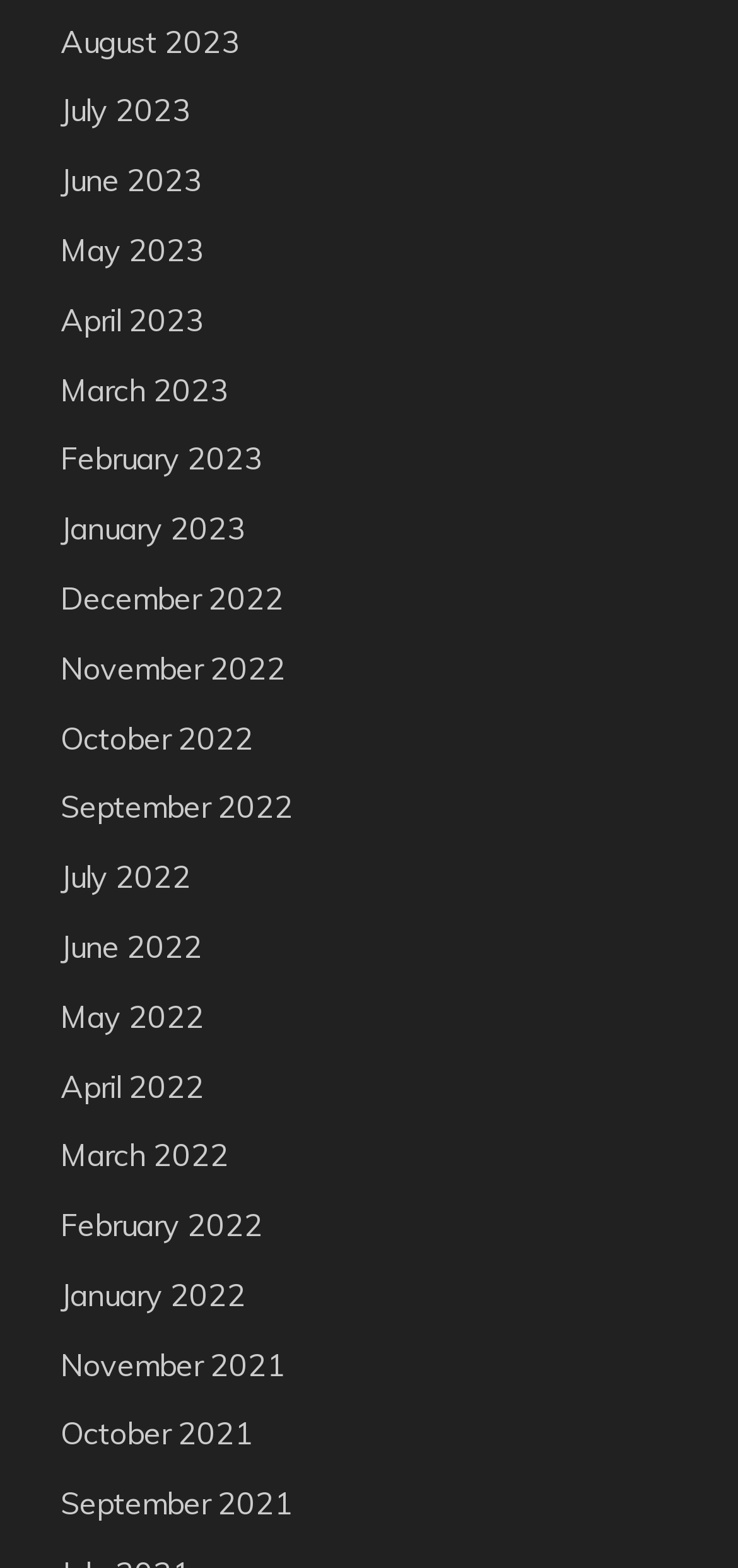Can you find the bounding box coordinates for the element to click on to achieve the instruction: "view January 2023"?

[0.082, 0.325, 0.333, 0.349]